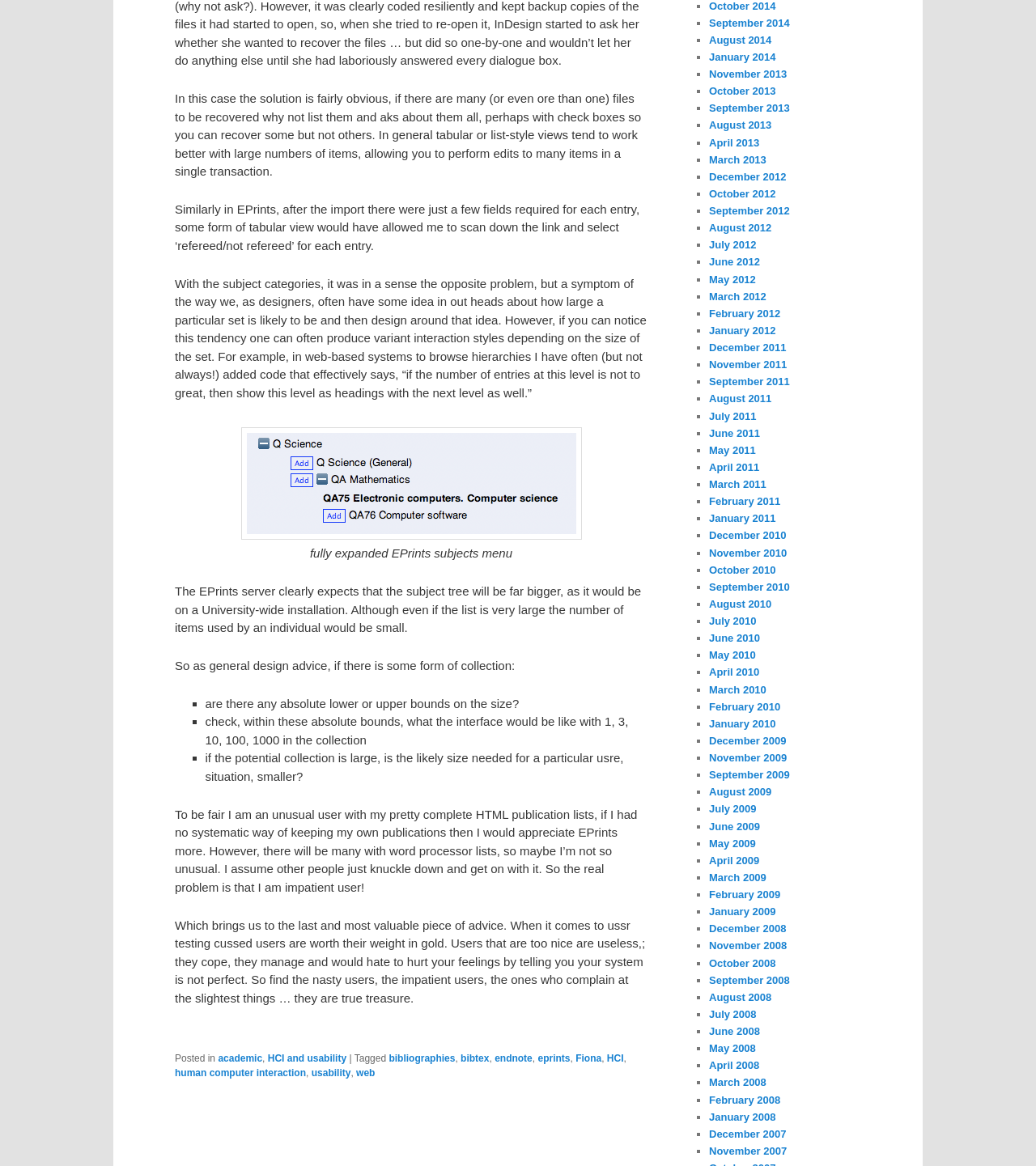Please find the bounding box for the UI element described by: "human computer interaction".

[0.169, 0.916, 0.295, 0.925]